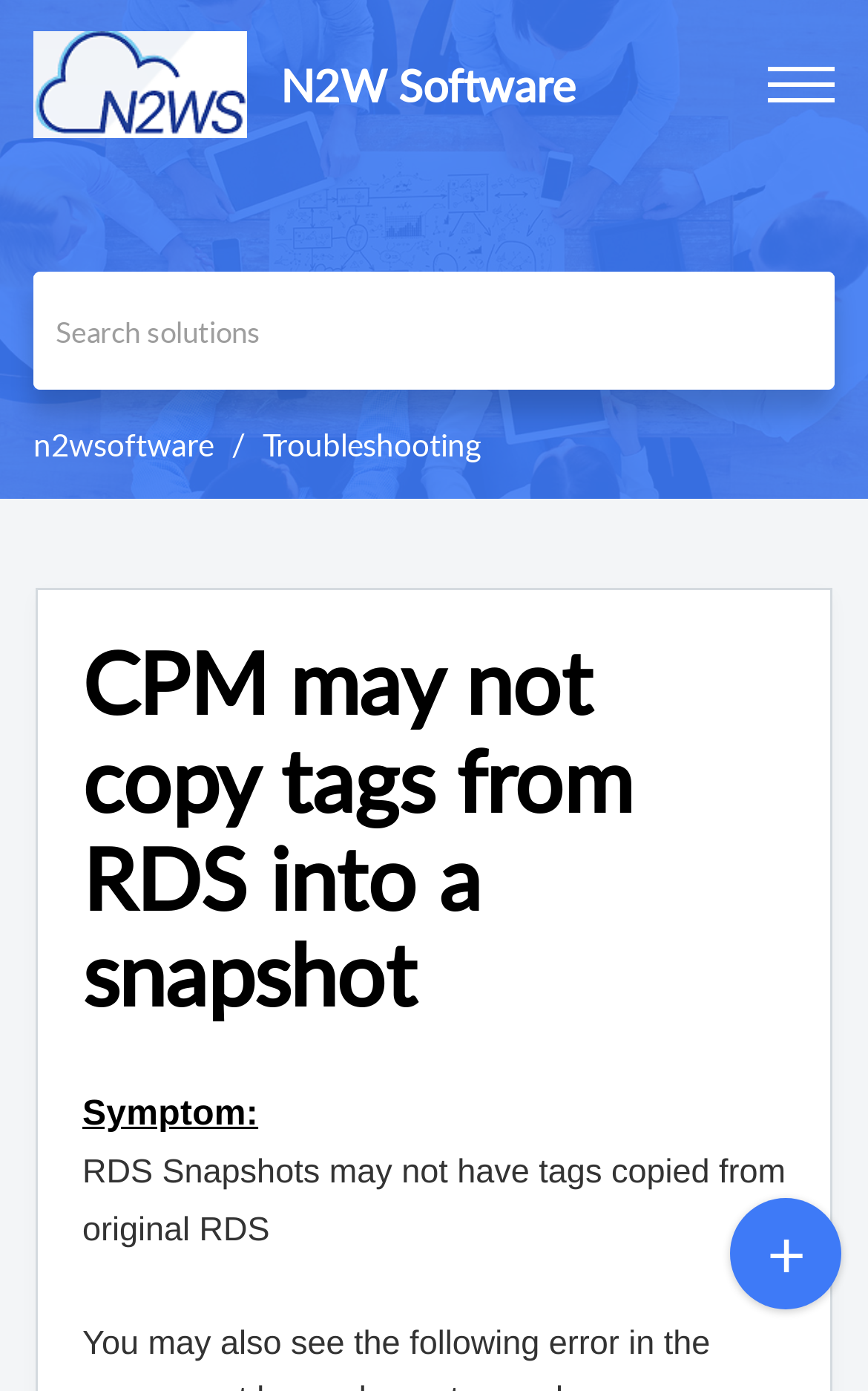Kindly respond to the following question with a single word or a brief phrase: 
How many links are there in the breadcrumb navigation?

2